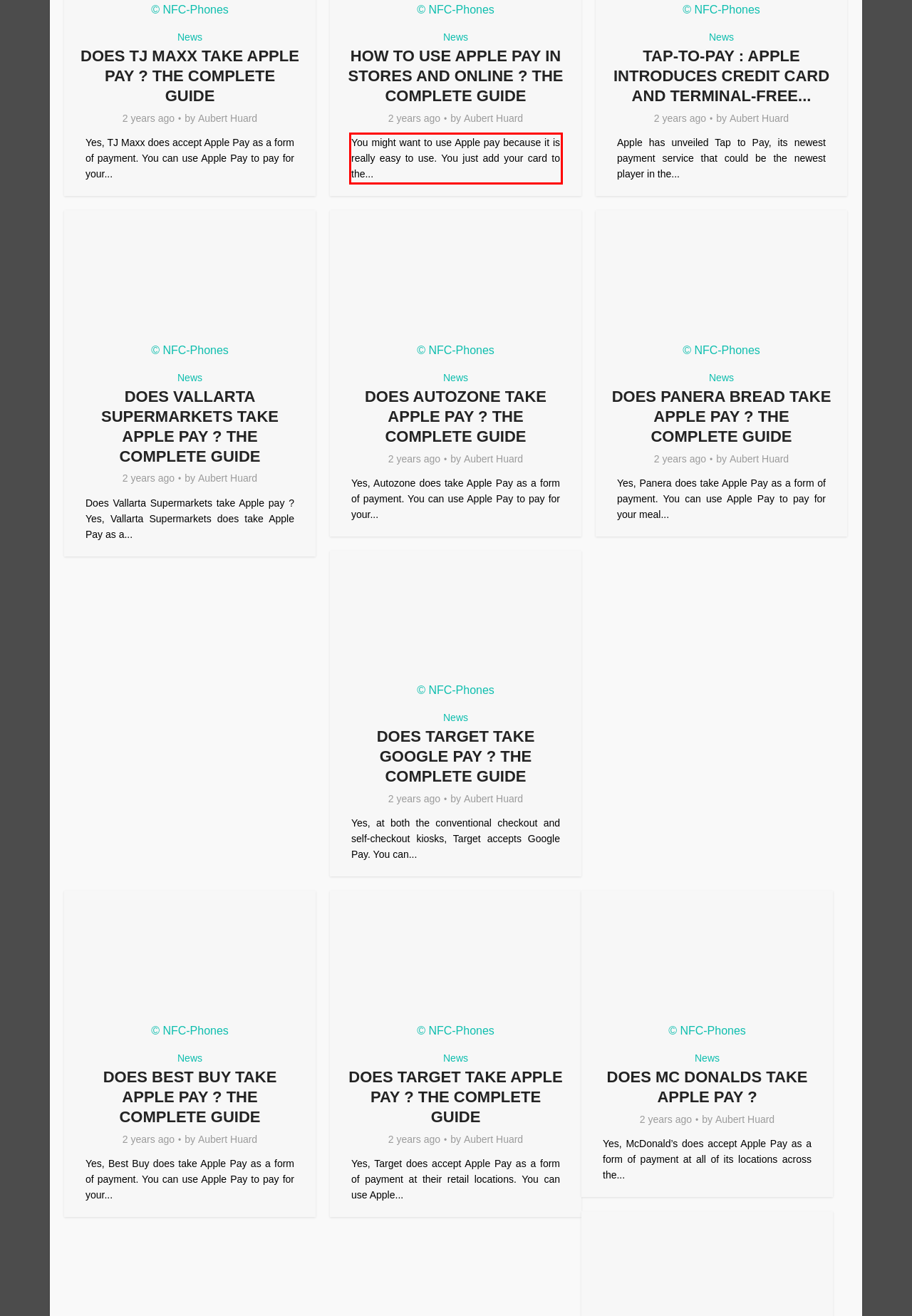You are provided with a screenshot of a webpage containing a red bounding box. Please extract the text enclosed by this red bounding box.

You might want to use Apple pay because it is really easy to use. You just add your card to the...